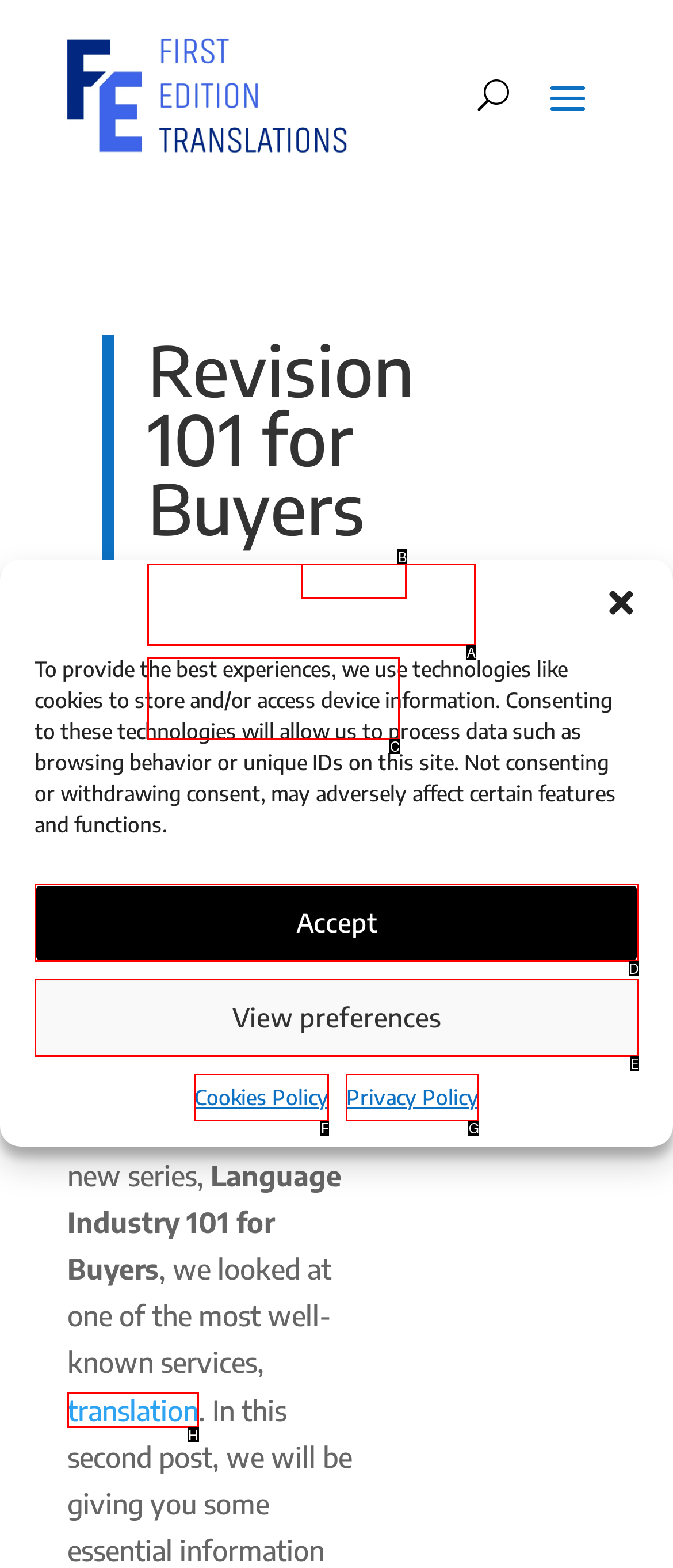Identify the UI element that corresponds to this description: Language Industry 101
Respond with the letter of the correct option.

C